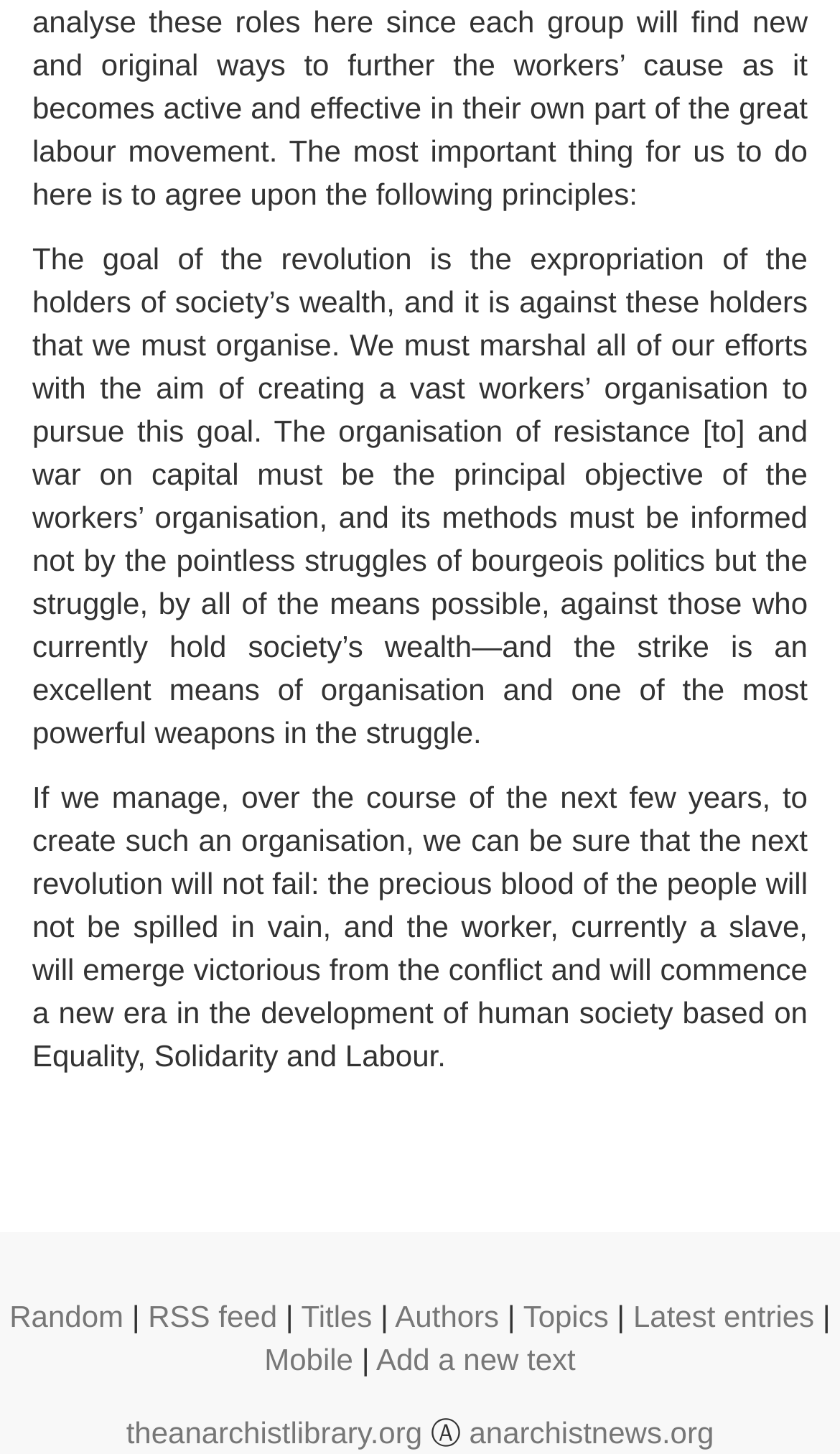Please answer the following question using a single word or phrase: 
What is the purpose of the strike?

Means of organisation and powerful weapon